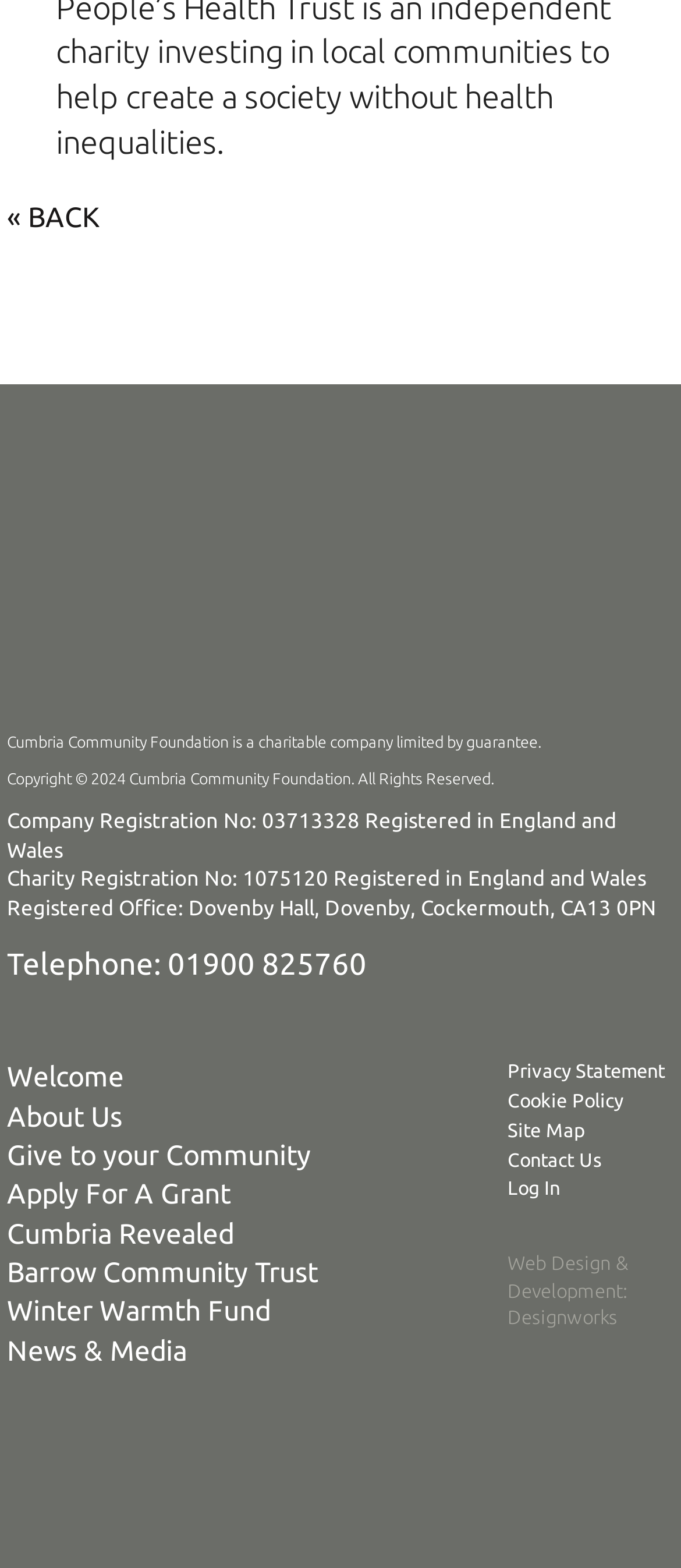Please locate the bounding box coordinates of the element that should be clicked to achieve the given instruction: "visit the welcome page".

[0.01, 0.676, 0.182, 0.696]